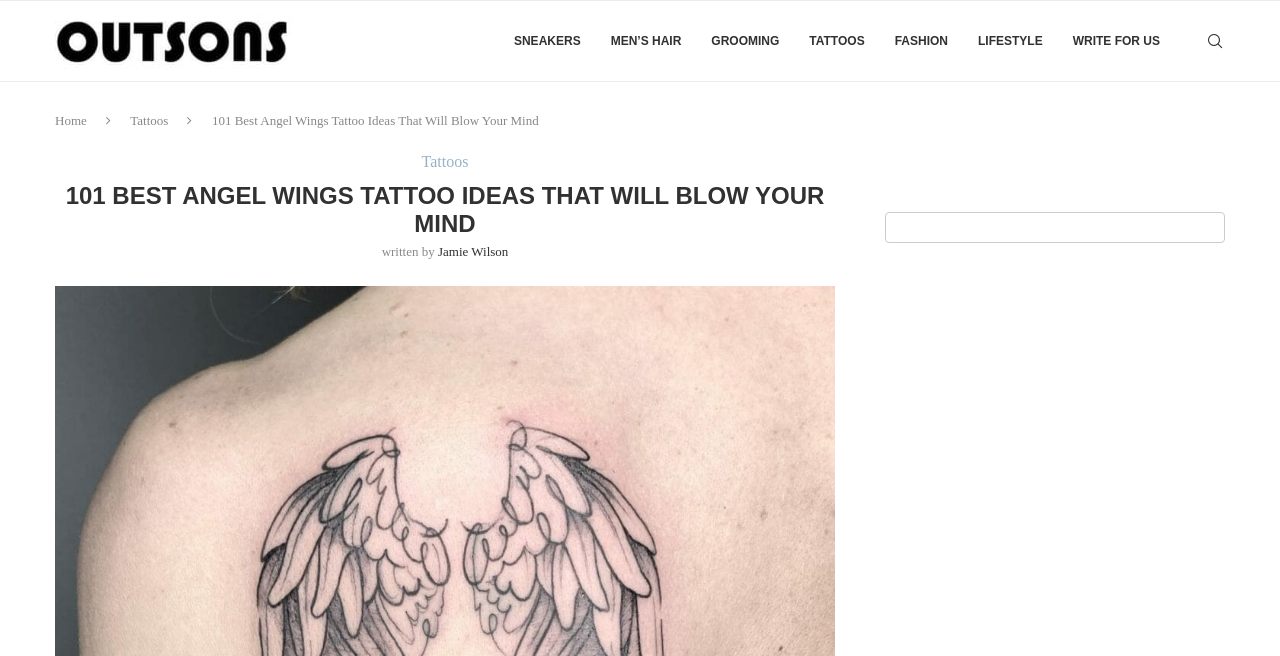Please identify the bounding box coordinates of the element that needs to be clicked to execute the following command: "click on the Outsons logo". Provide the bounding box using four float numbers between 0 and 1, formatted as [left, top, right, bottom].

[0.043, 0.002, 0.228, 0.123]